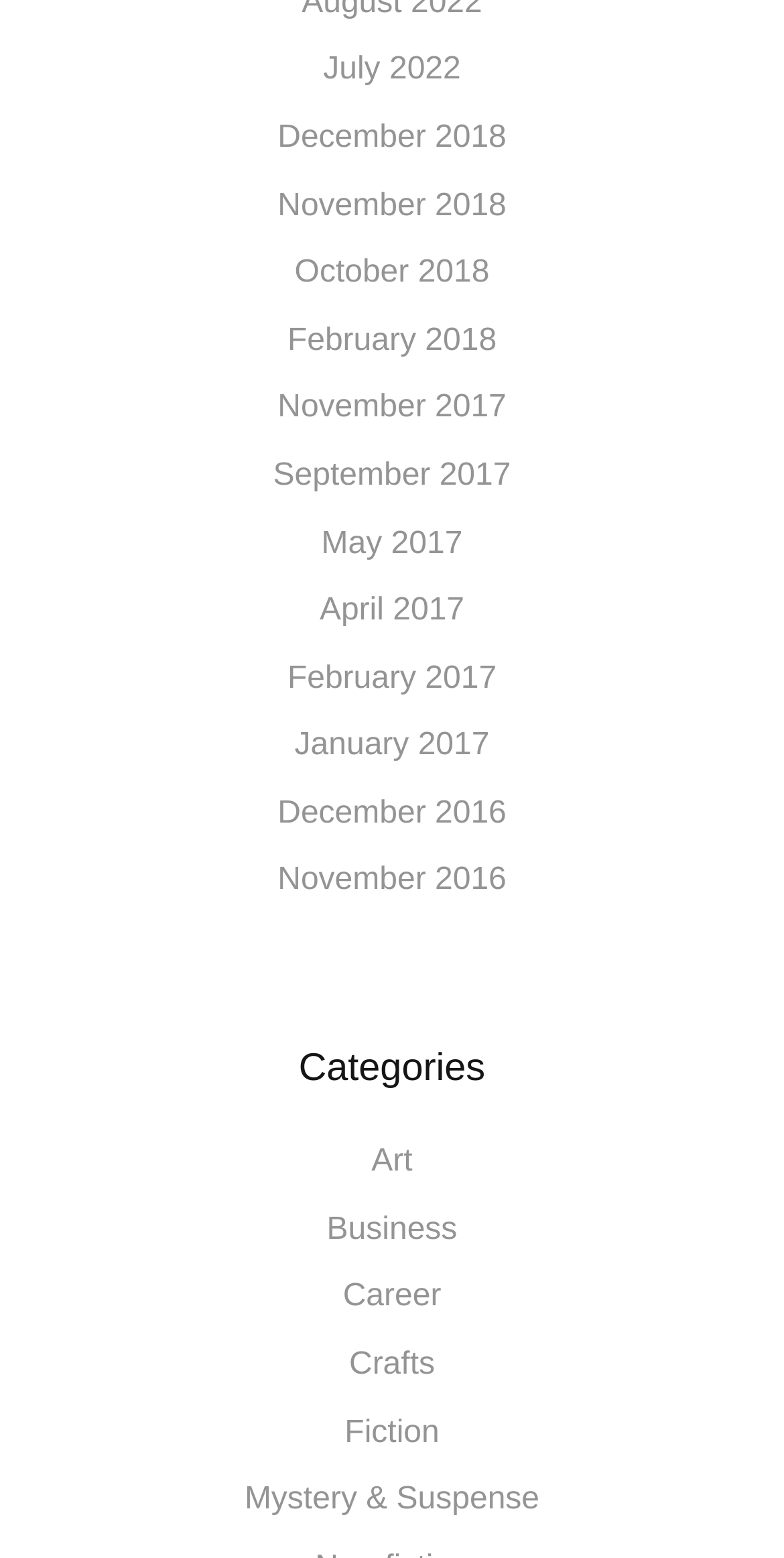Please find the bounding box coordinates of the clickable region needed to complete the following instruction: "Read posts from December 2018". The bounding box coordinates must consist of four float numbers between 0 and 1, i.e., [left, top, right, bottom].

[0.354, 0.077, 0.646, 0.099]